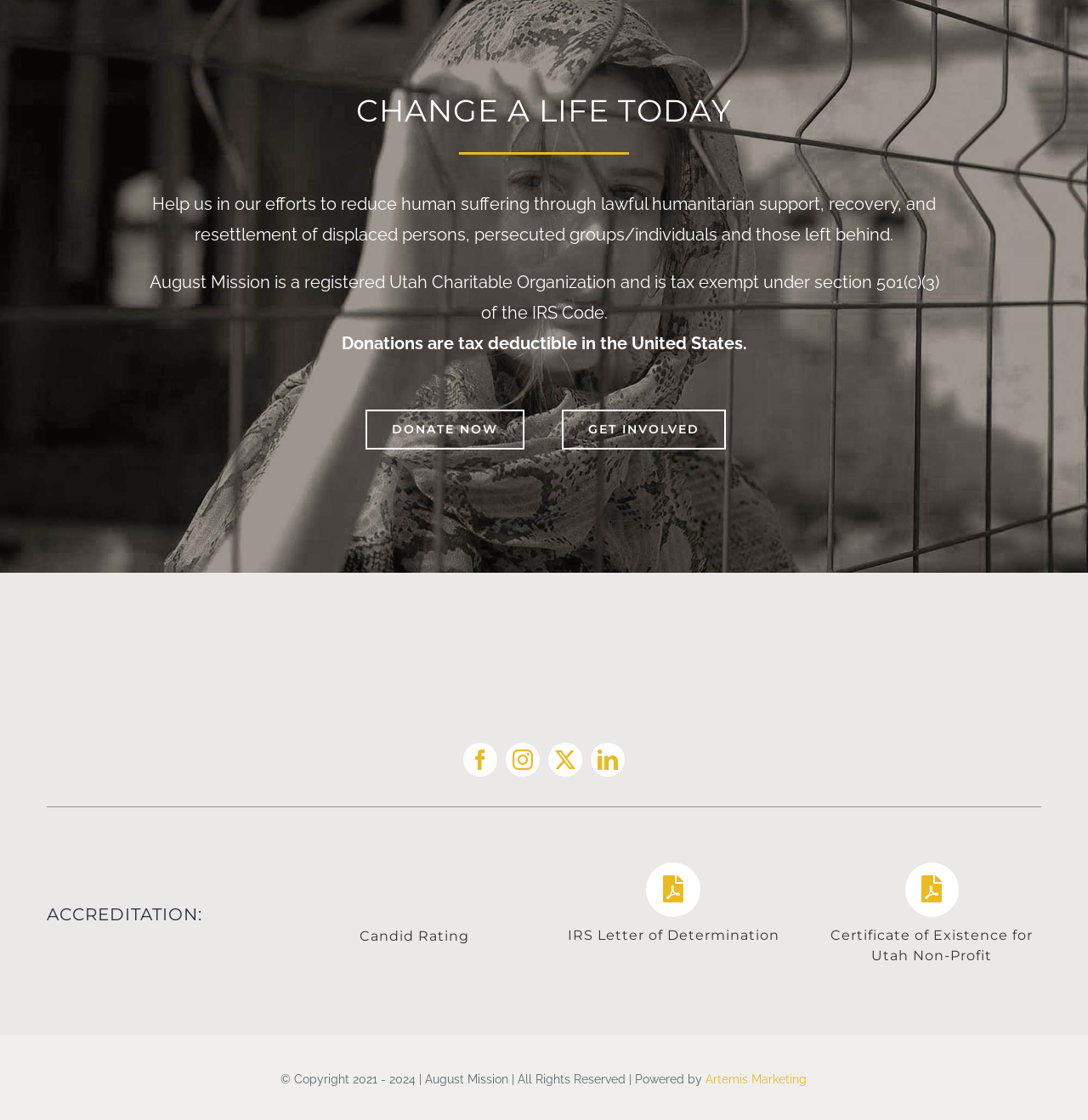What social media platforms does August Mission have?
Look at the image and construct a detailed response to the question.

On the webpage, there are links to August Mission's social media profiles on Facebook, Instagram, Twitter, and LinkedIn, allowing users to connect with the organization on these platforms.